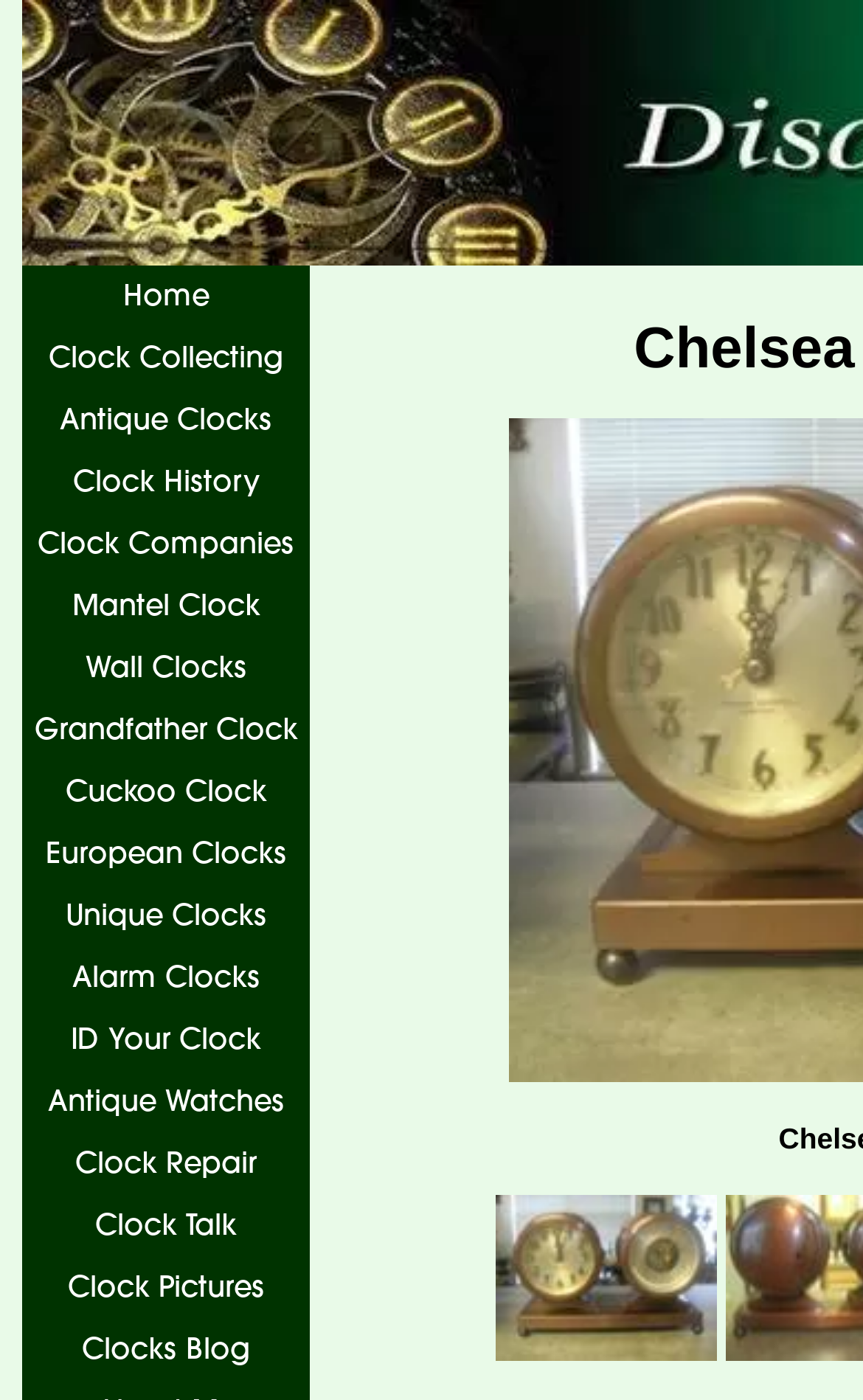Write an extensive caption that covers every aspect of the webpage.

This webpage is about Chelsea clocks, with a focus on a specific clock model, the Chelsea Ship's Bell Clock. At the top center of the page, there is a large image of the clock, accompanied by a link with the same name. The image takes up most of the width of the page and is positioned near the top.

On the left side of the page, there is a vertical navigation menu consisting of 18 links, including "Home", "Clock Collecting", "Antique Clocks", and others. These links are stacked on top of each other, with "Home" at the top and "Clocks Blog" at the bottom.

The webpage also features a brief personal anecdote about finding a Chelsea clock in a second-hand store and learning more about the brand. The tone is informal and conversational, suggesting a personal blog or enthusiast's website.